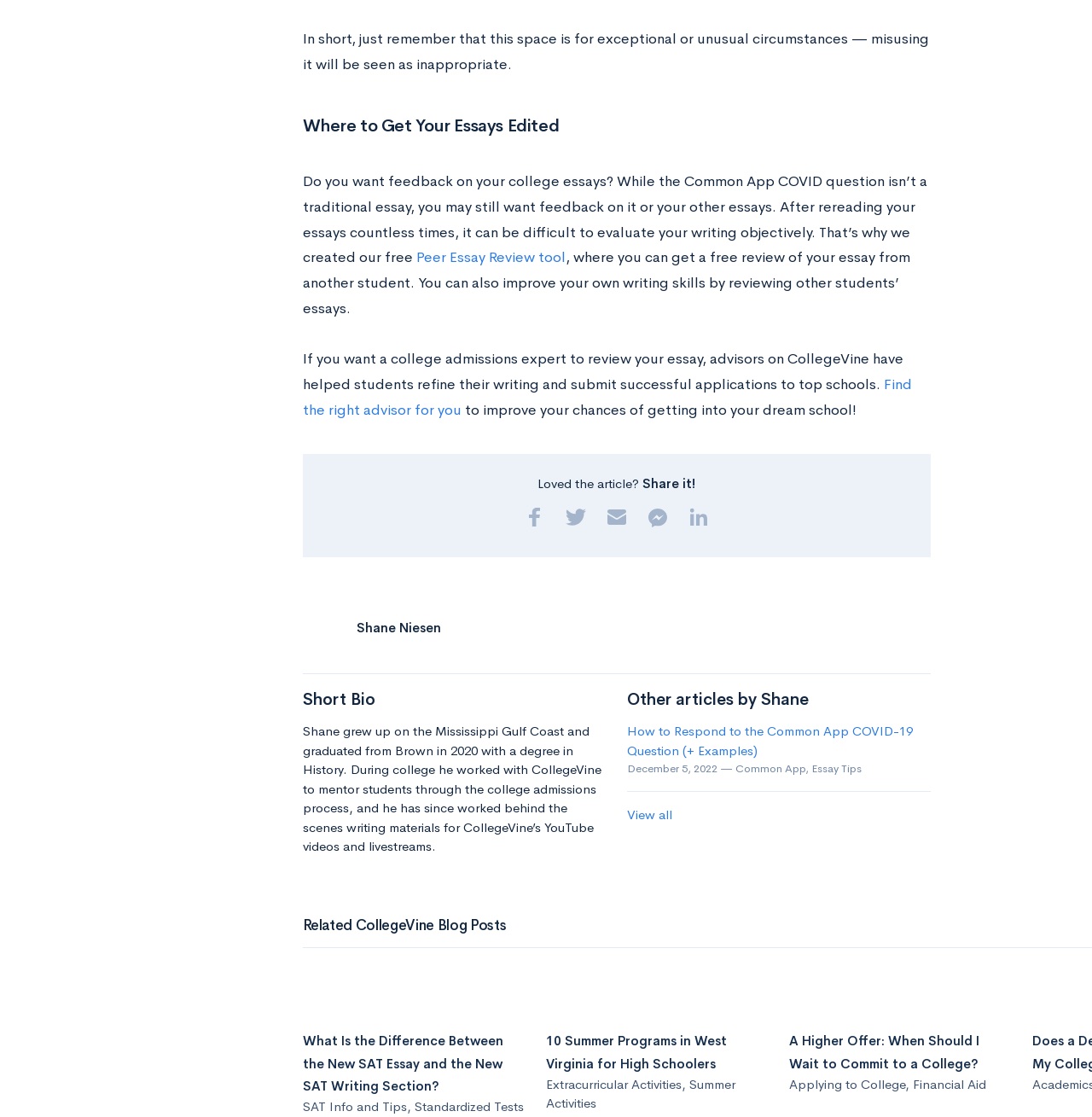Given the element description "Applying to College", identify the bounding box of the corresponding UI element.

[0.722, 0.963, 0.829, 0.978]